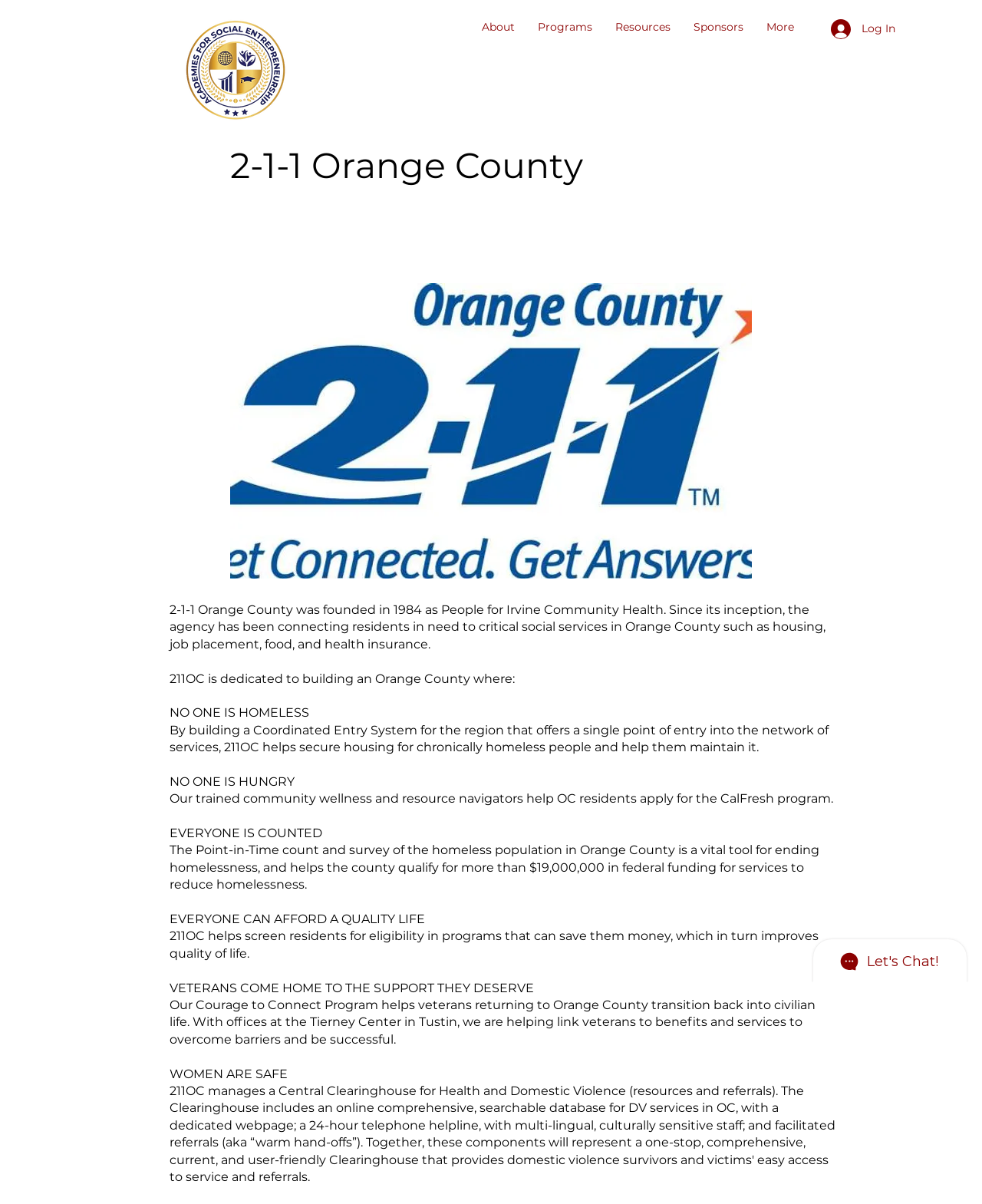Based on the image, give a detailed response to the question: How many main navigation links are there?

The main navigation links can be found in the navigation element with the text 'Site'. There are four links: 'About', 'Programs', 'Resources', and 'Sponsors'.